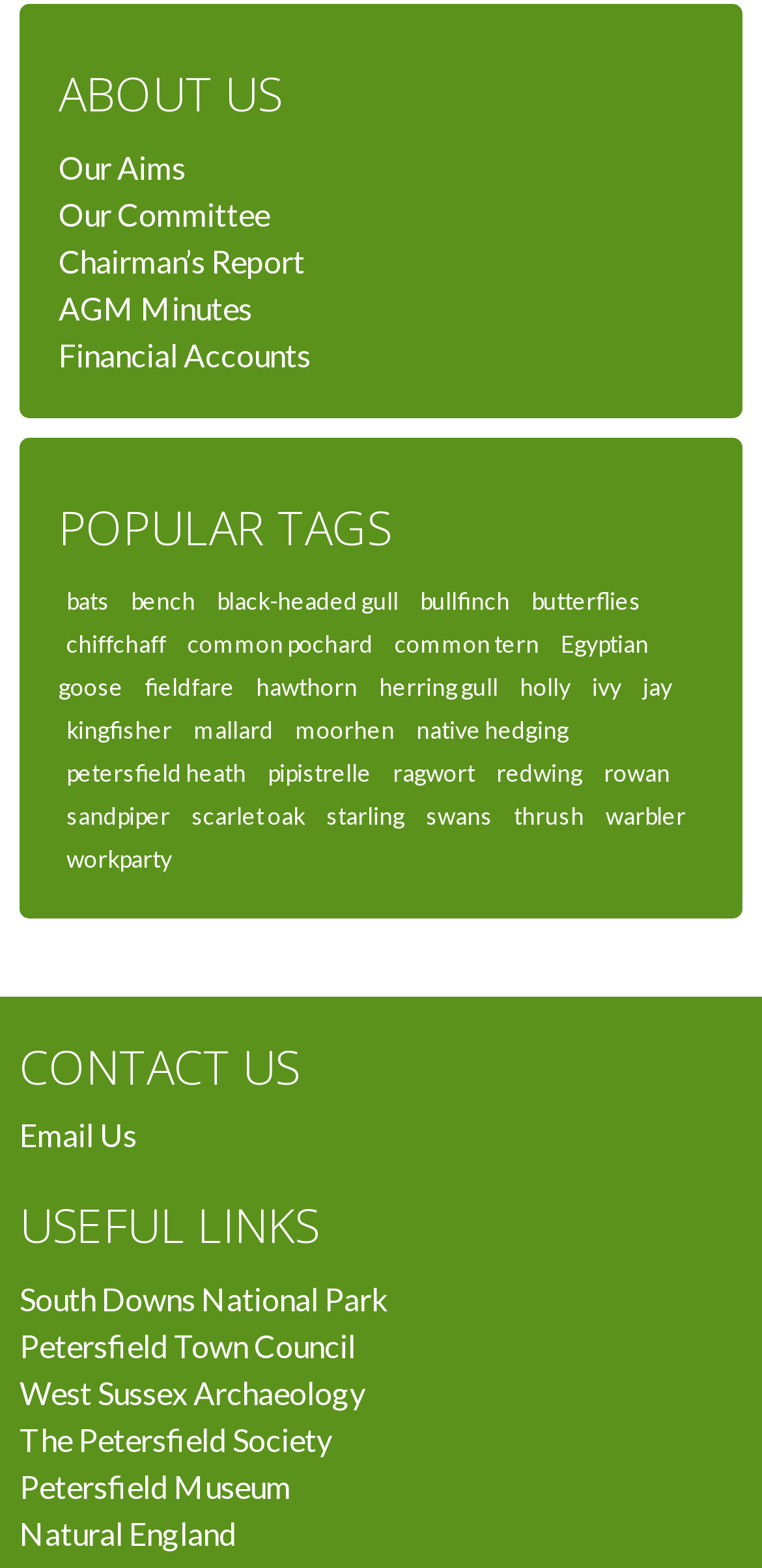What is the relationship between the links in the 'USEFUL LINKS' section?
Carefully analyze the image and provide a thorough answer to the question.

The links in the 'USEFUL LINKS' section are all related to Petersfield, a town in England, and include links to the town council, local organizations, and national parks, indicating that they are useful resources for people interested in Petersfield.